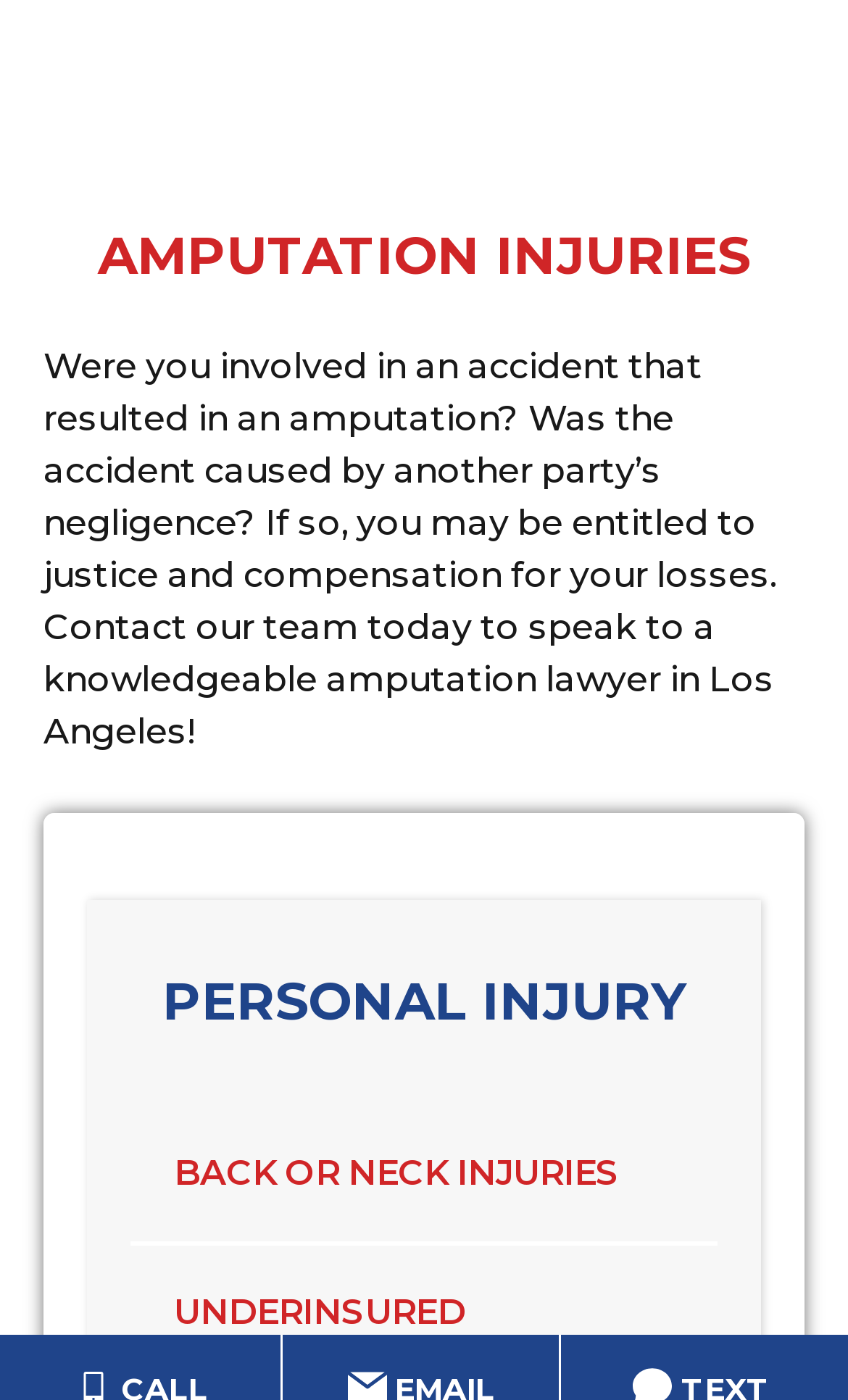What category does amputation injury fall under?
Could you please answer the question thoroughly and with as much detail as possible?

The heading 'PERSONAL INJURY' and the link 'PERSONAL INJURY' indicate that amputation injury falls under the category of personal injury.